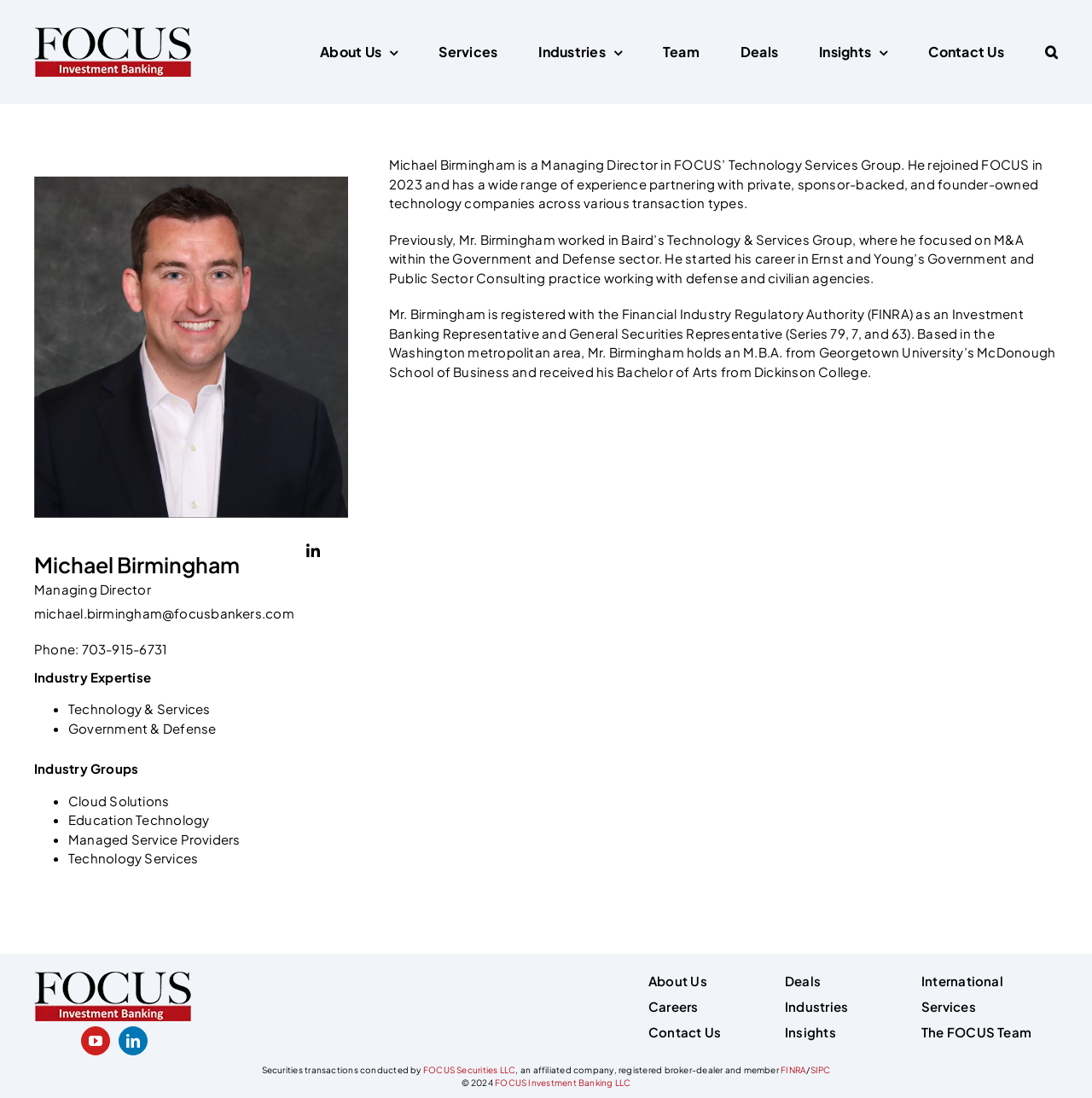Please answer the following question as detailed as possible based on the image: 
What is the name of the company where Michael Birmingham works?

I found this information by looking at the logo element at the top of the page, which says 'FOCUS Logo', and also by reading the text that says 'Michael Birmingham is a Managing Director in FOCUS’ Technology Services Group'.